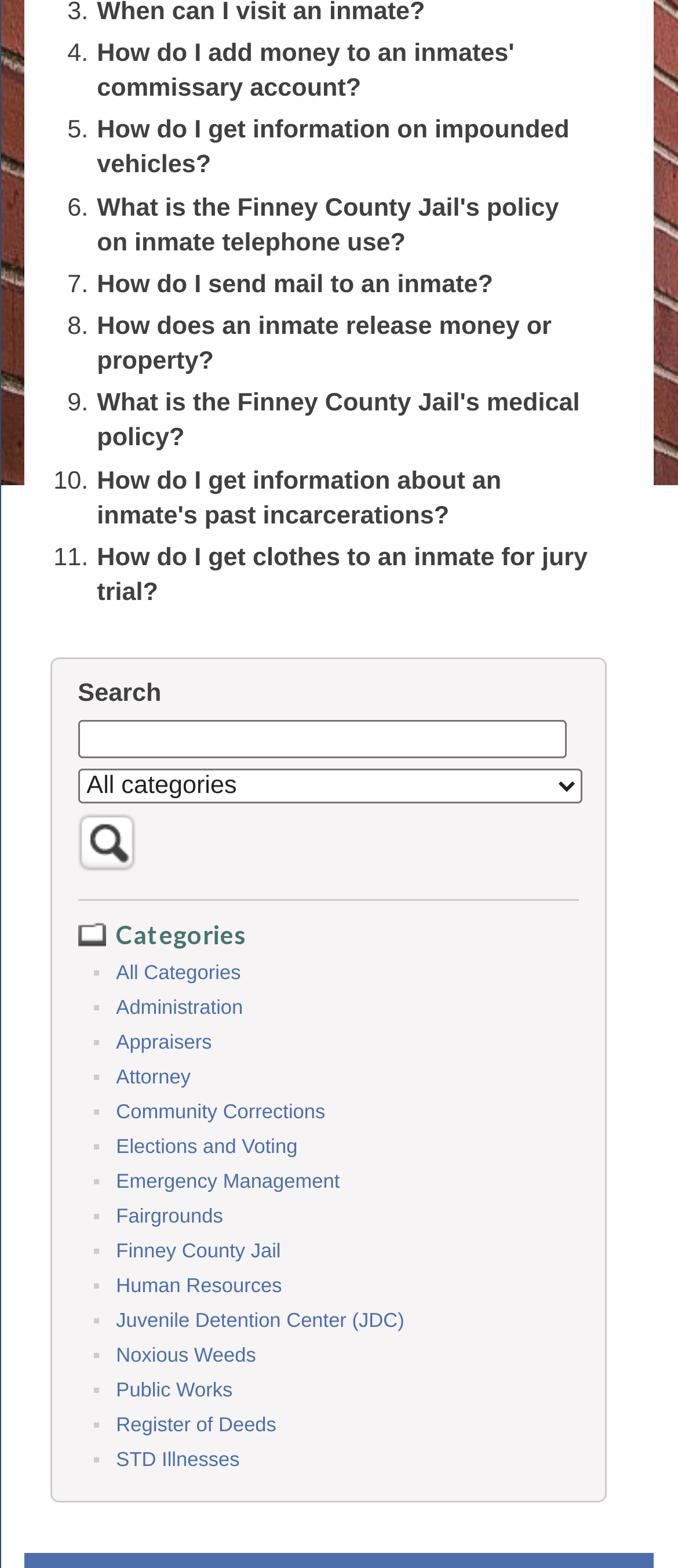Provide a brief response to the question below using one word or phrase:
What is the last category listed?

STD Illnesses